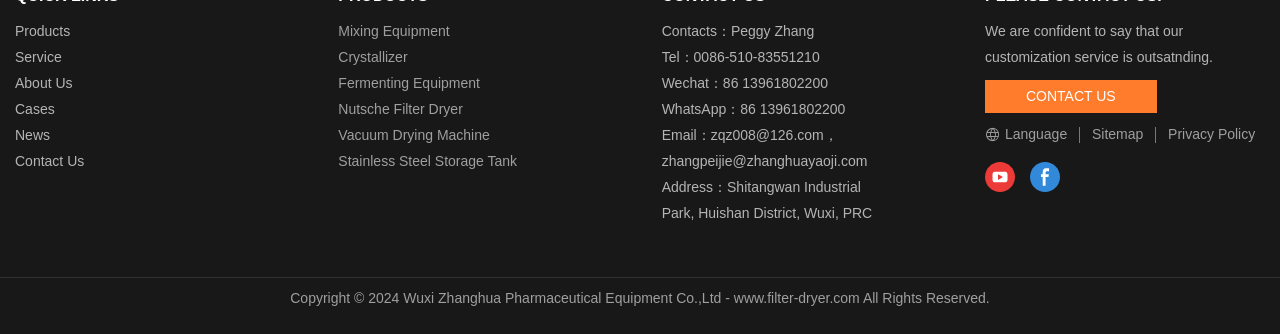Identify the bounding box coordinates for the UI element described as: "Language". The coordinates should be provided as four floats between 0 and 1: [left, top, right, bottom].

[0.77, 0.375, 0.837, 0.423]